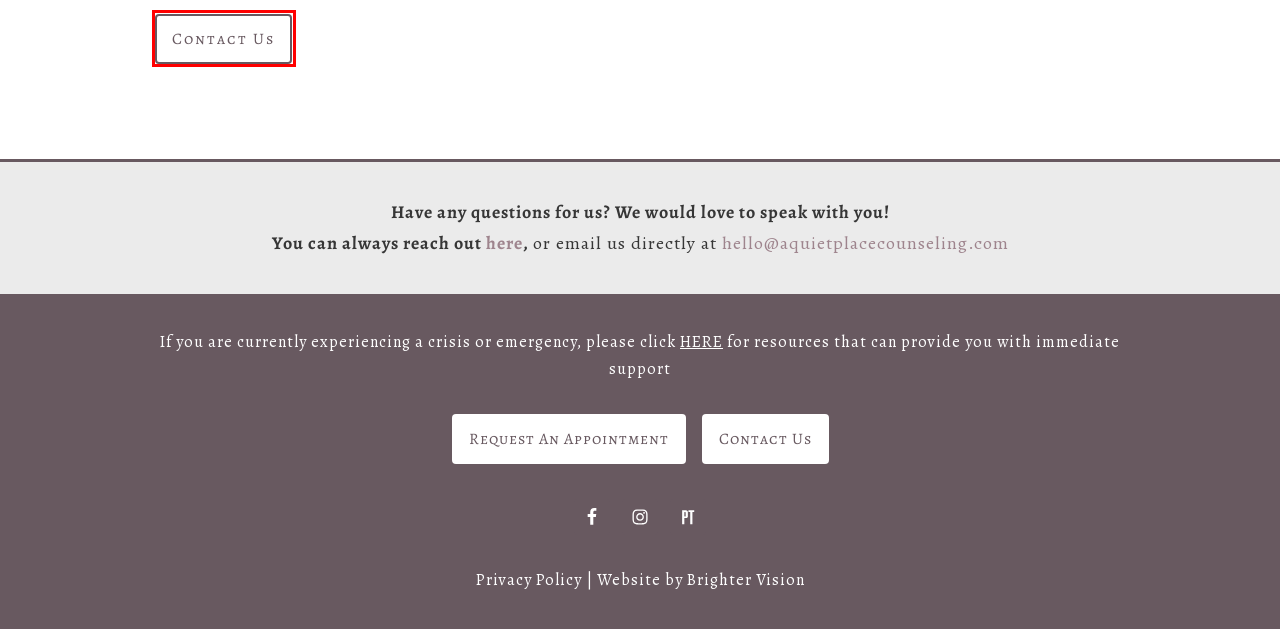Analyze the webpage screenshot with a red bounding box highlighting a UI element. Select the description that best matches the new webpage after clicking the highlighted element. Here are the options:
A. Contact Us A Quiet Place Counseling, LLC | Auburn, AL 36830
B. Private Nutrition Coaching - A Quiet Place Counseling, LLC
C. Brighter Vision: Therapist & Psychologist Website Design & Branding
D. Faith-Based Counseling | Therapy Services | Auburn, AL 36830
E. Events & Trainings | A Quiet Place Counseling, LLC | Auburn, AL
F. Individual Nutrition Therapy | Counseling Services | Auburn, AL 36830
G. Therapy Services | Mental Health Counseling | Auburn, AL 36830
H. Crisis & Emergency Support Resources - A Quiet Place Counseling, LLC

A